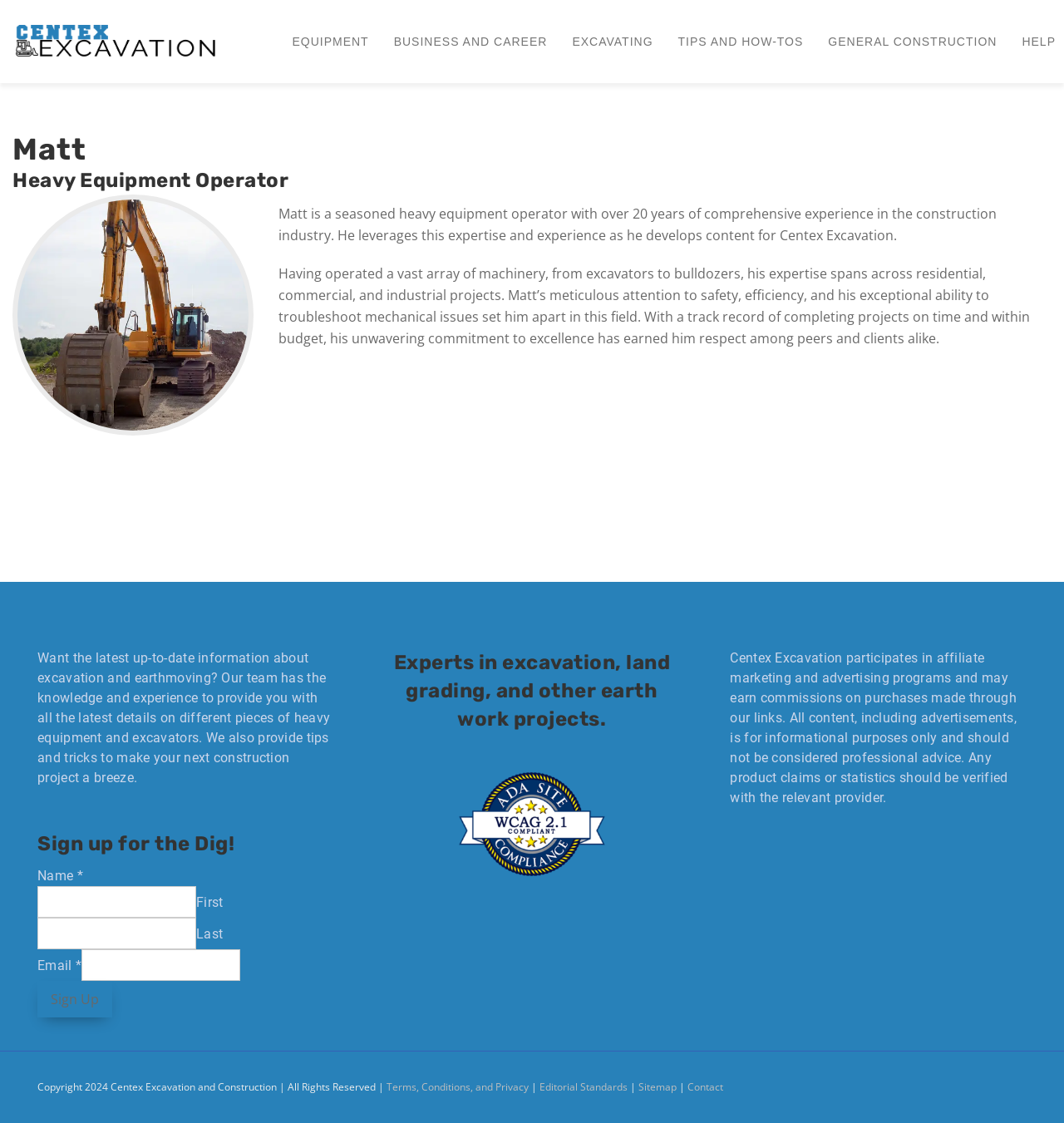Can you show the bounding box coordinates of the region to click on to complete the task described in the instruction: "Search for something"?

[0.012, 0.0, 0.988, 0.148]